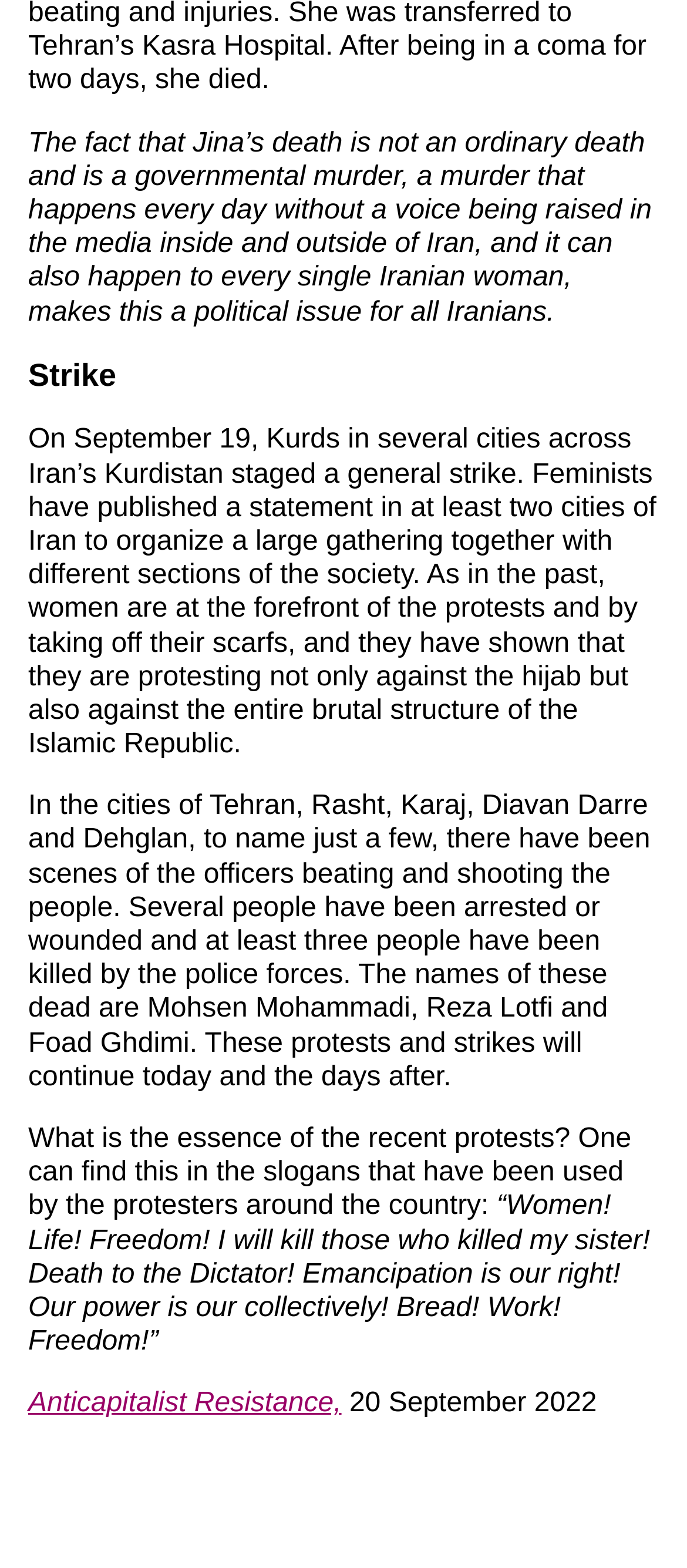Answer the question using only a single word or phrase: 
What is the date of the article?

20 September 2022